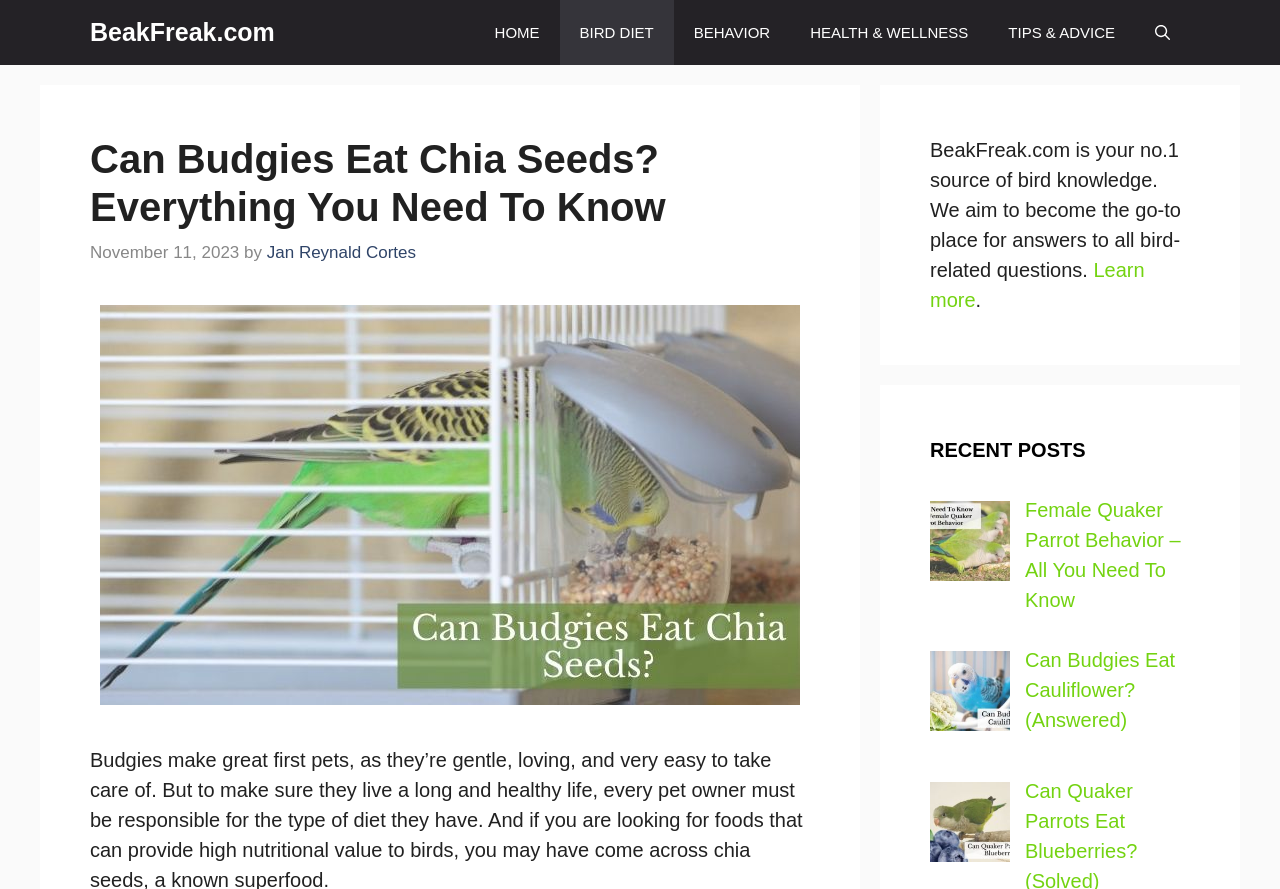Answer the question with a single word or phrase: 
How many recent posts are shown on the webpage?

3